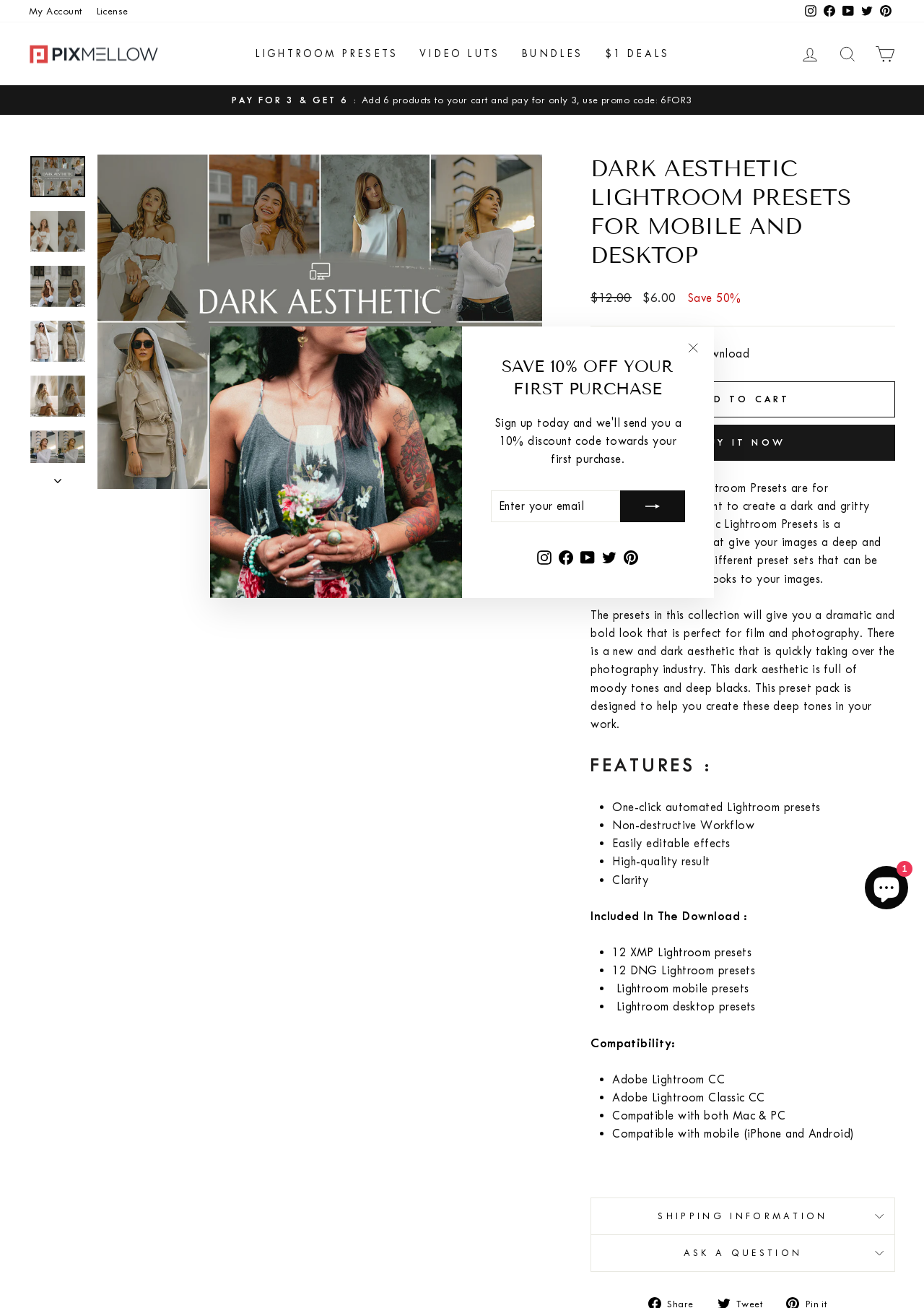What is the price of the Dark Aesthetic Lightroom Presets?
Give a detailed and exhaustive answer to the question.

I found the answer by looking at the sale price section on the webpage, where it says 'Sale price' followed by '$6.00'.